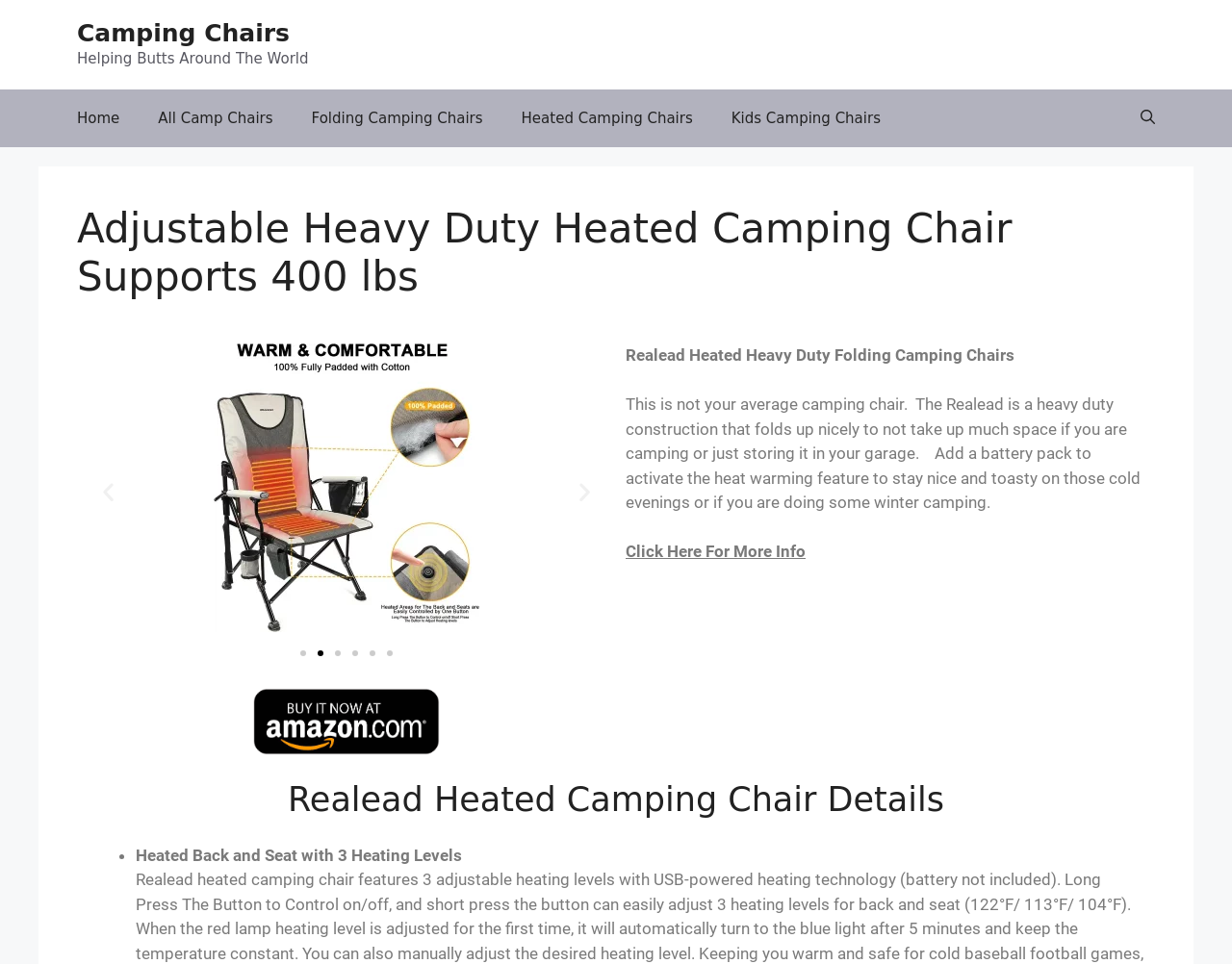Please find the main title text of this webpage.

Adjustable Heavy Duty Heated Camping Chair Supports 400 lbs